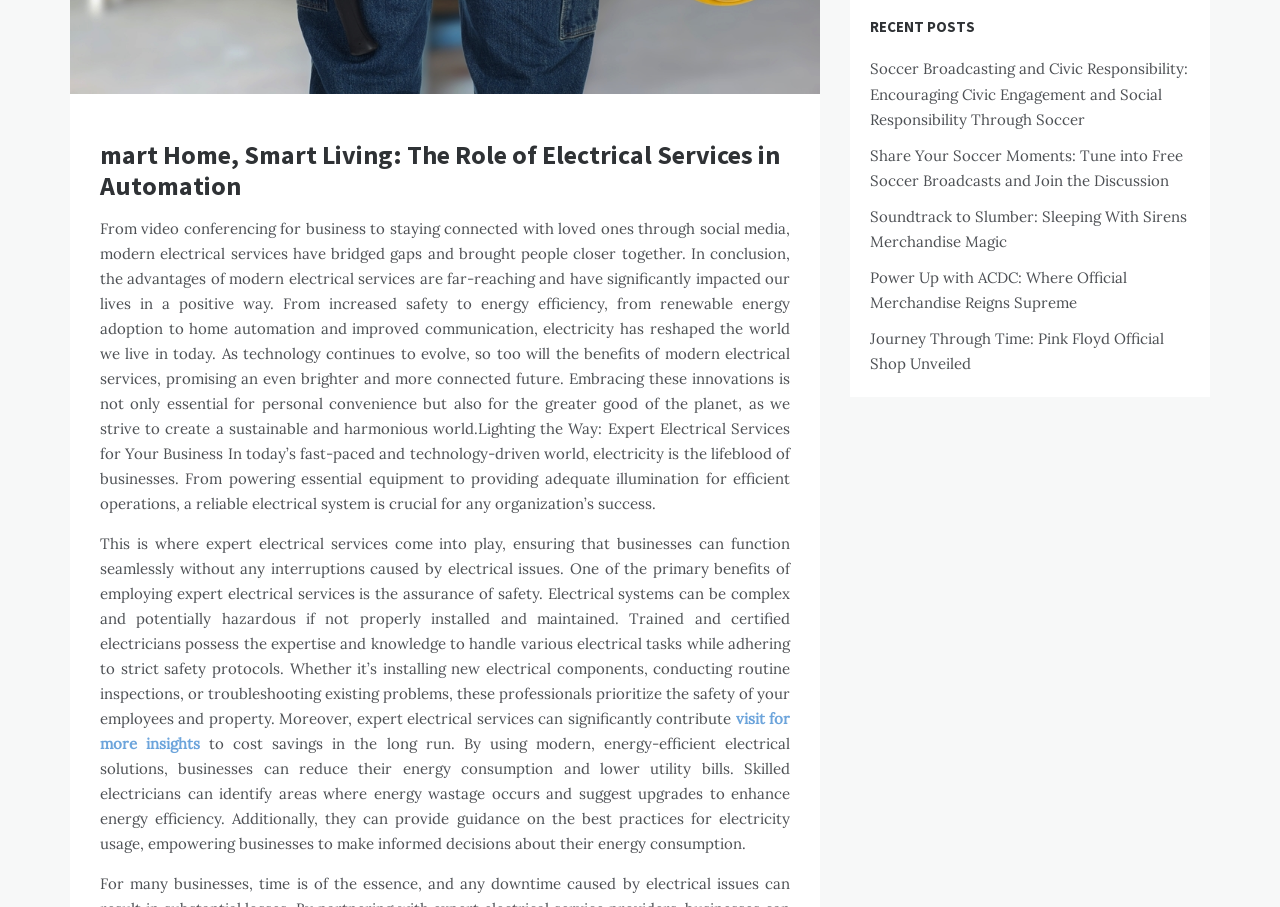Provide the bounding box coordinates of the UI element that matches the description: "visit for more insights".

[0.078, 0.782, 0.617, 0.83]